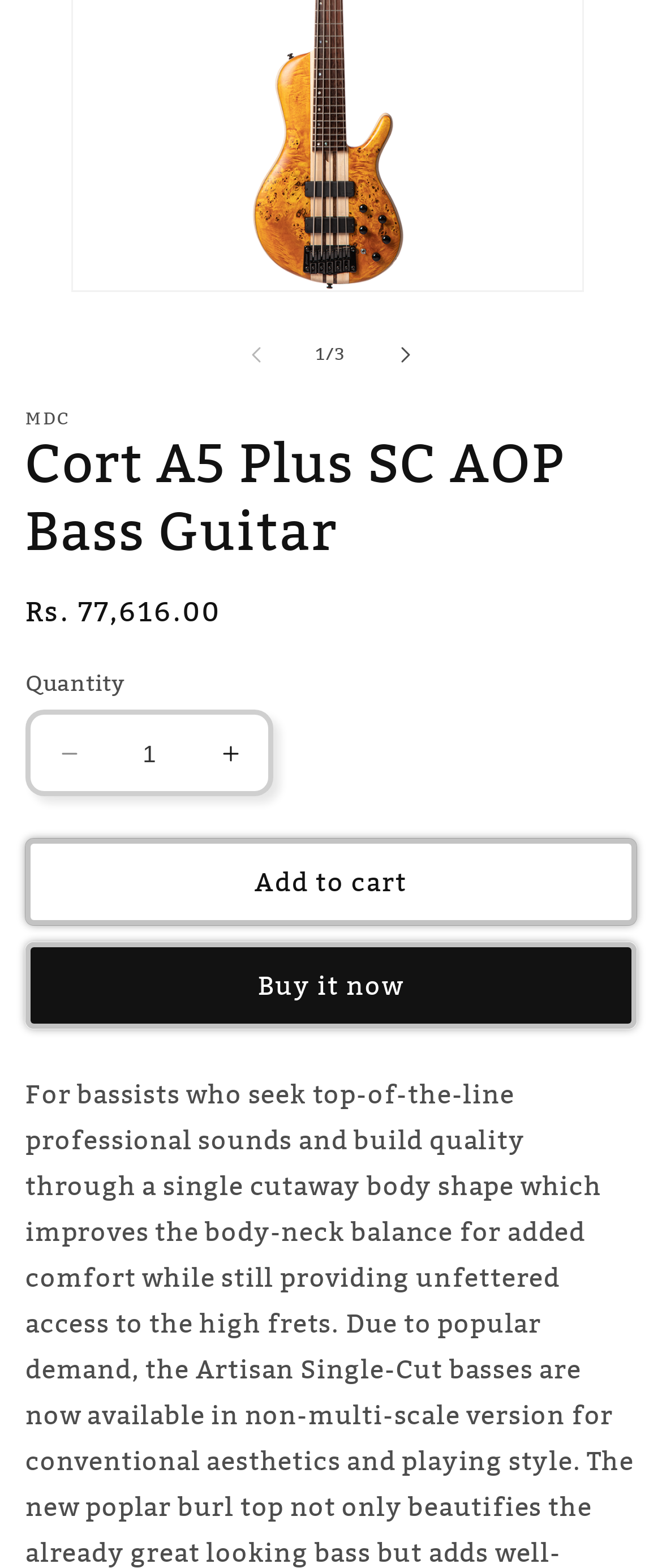Identify the coordinates of the bounding box for the element described below: "parent_node: 1 aria-label="Slide right" name="next"". Return the coordinates as four float numbers between 0 and 1: [left, top, right, bottom].

[0.556, 0.202, 0.669, 0.25]